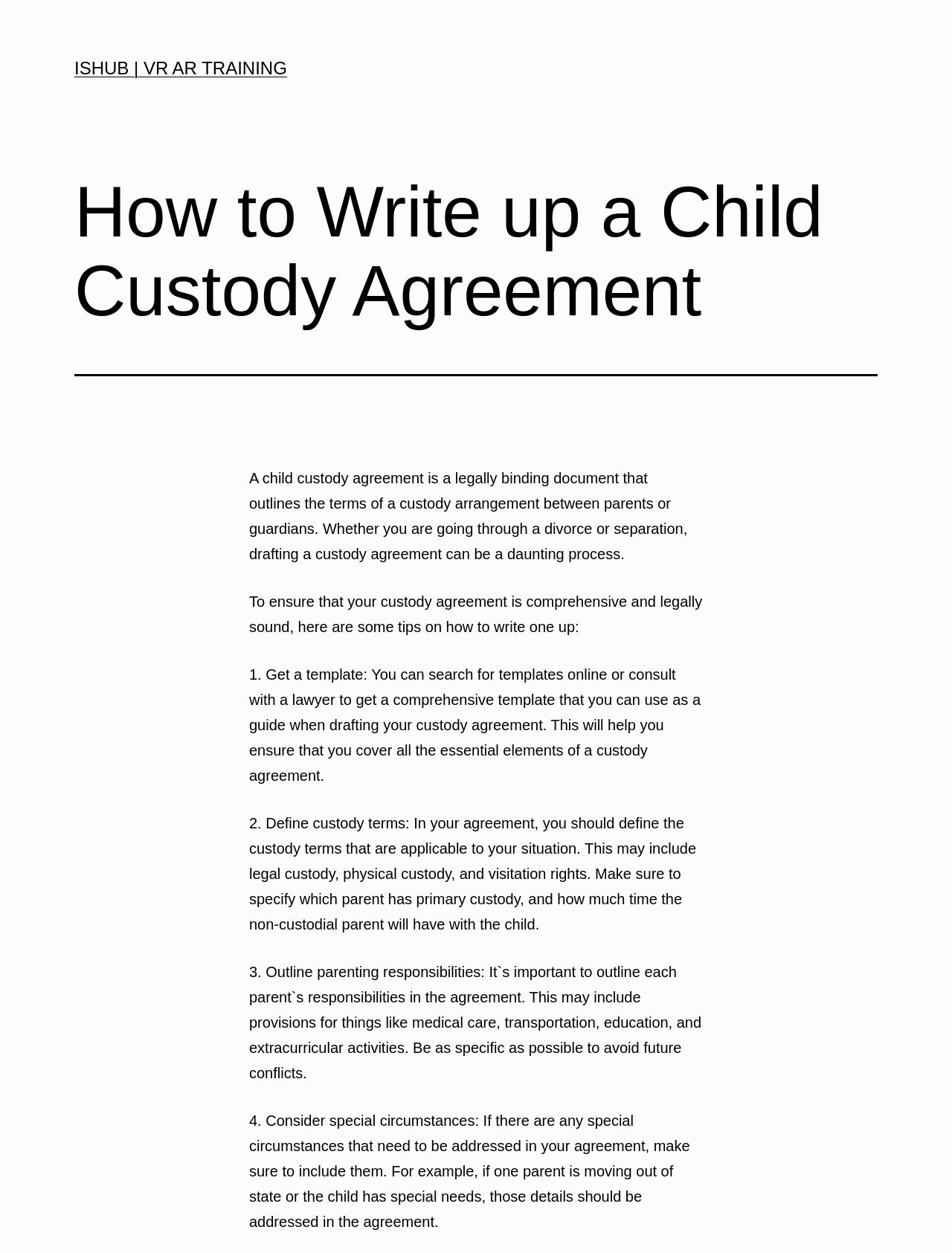Please provide a brief answer to the question using only one word or phrase: 
How many tips are provided for writing a child custody agreement?

4